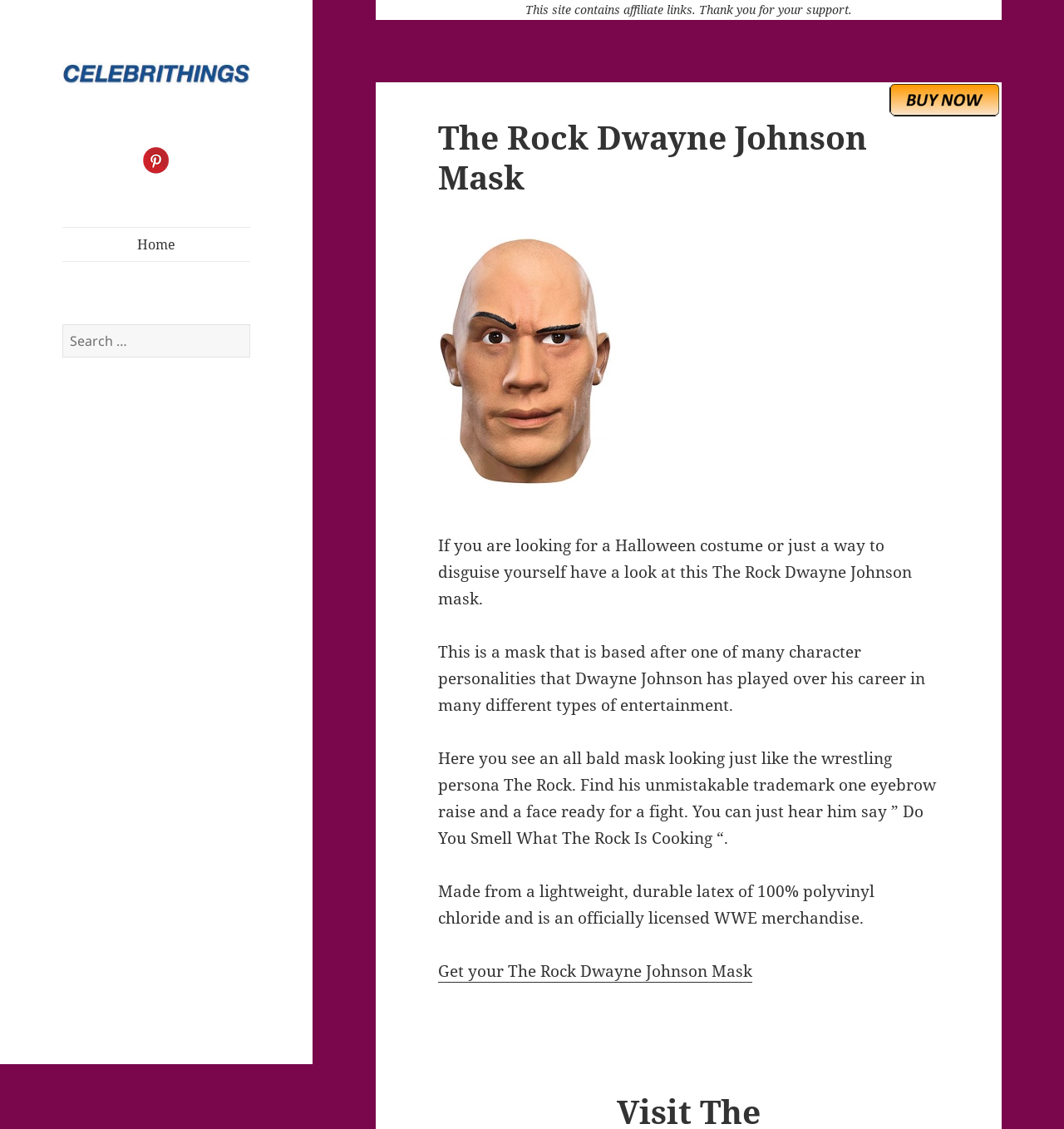For the given element description parent_node: Home, determine the bounding box coordinates of the UI element. The coordinates should follow the format (top-left x, top-left y, bottom-right x, bottom-right y) and be within the range of 0 to 1.

[0.135, 0.131, 0.16, 0.15]